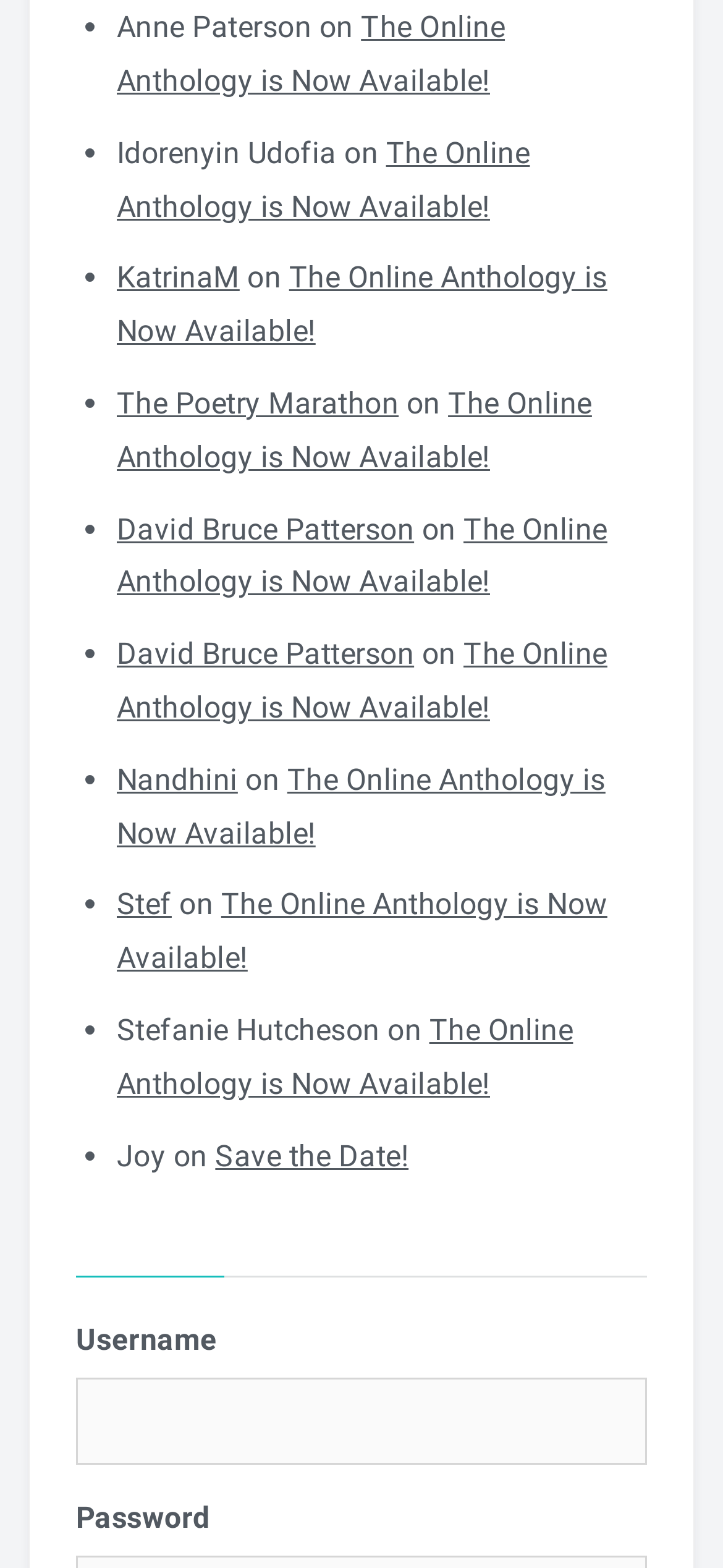Provide the bounding box coordinates for the area that should be clicked to complete the instruction: "Enter username".

[0.105, 0.879, 0.895, 0.934]